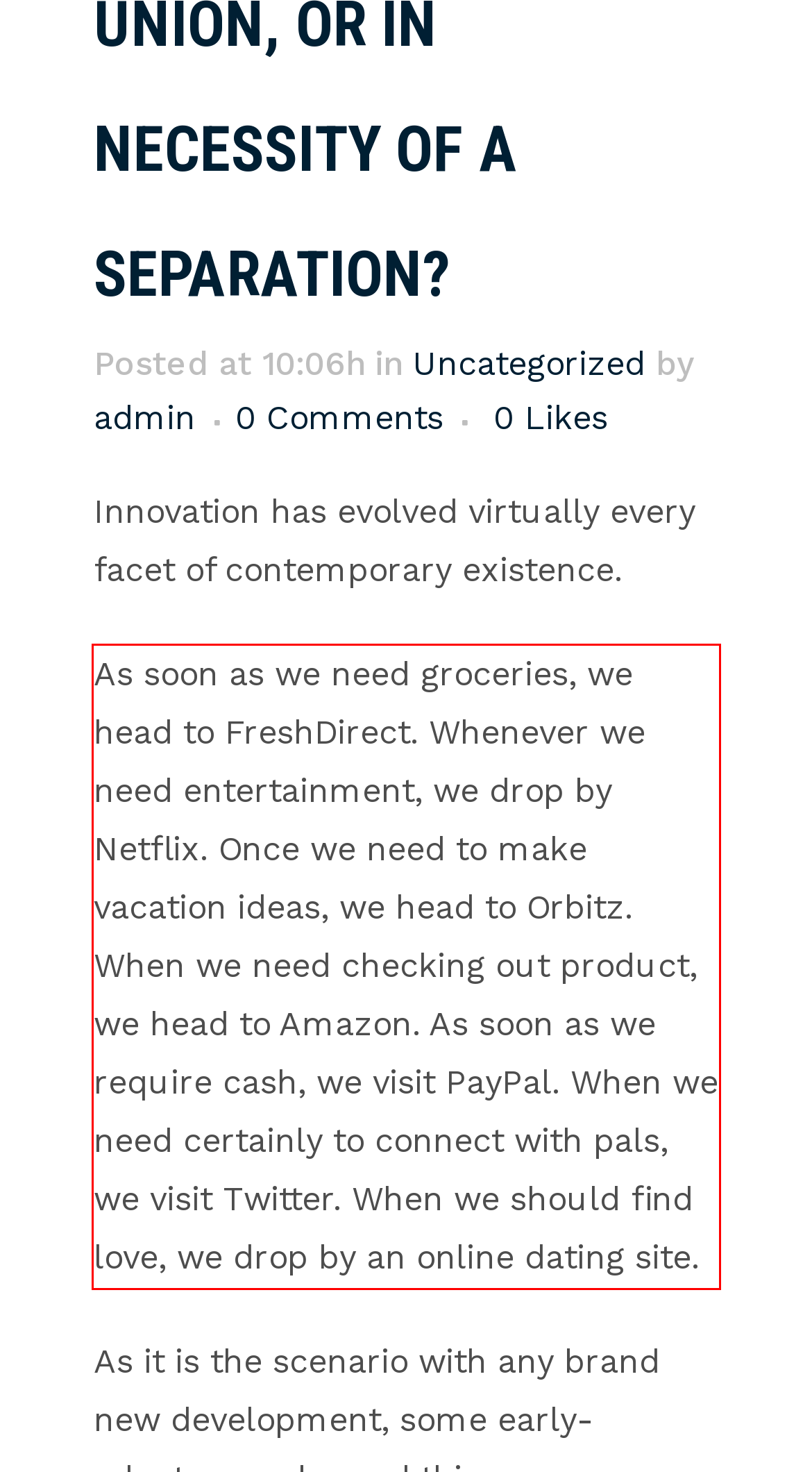Look at the webpage screenshot and recognize the text inside the red bounding box.

As soon as we need groceries, we head to FreshDirect. Whenever we need entertainment, we drop by Netflix. Once we need to make vacation ideas, we head to Orbitz. When we need checking out product, we head to Amazon. As soon as we require cash, we visit PayPal. When we need certainly to connect with pals, we visit Twitter. When we should find love, we drop by an online dating site.